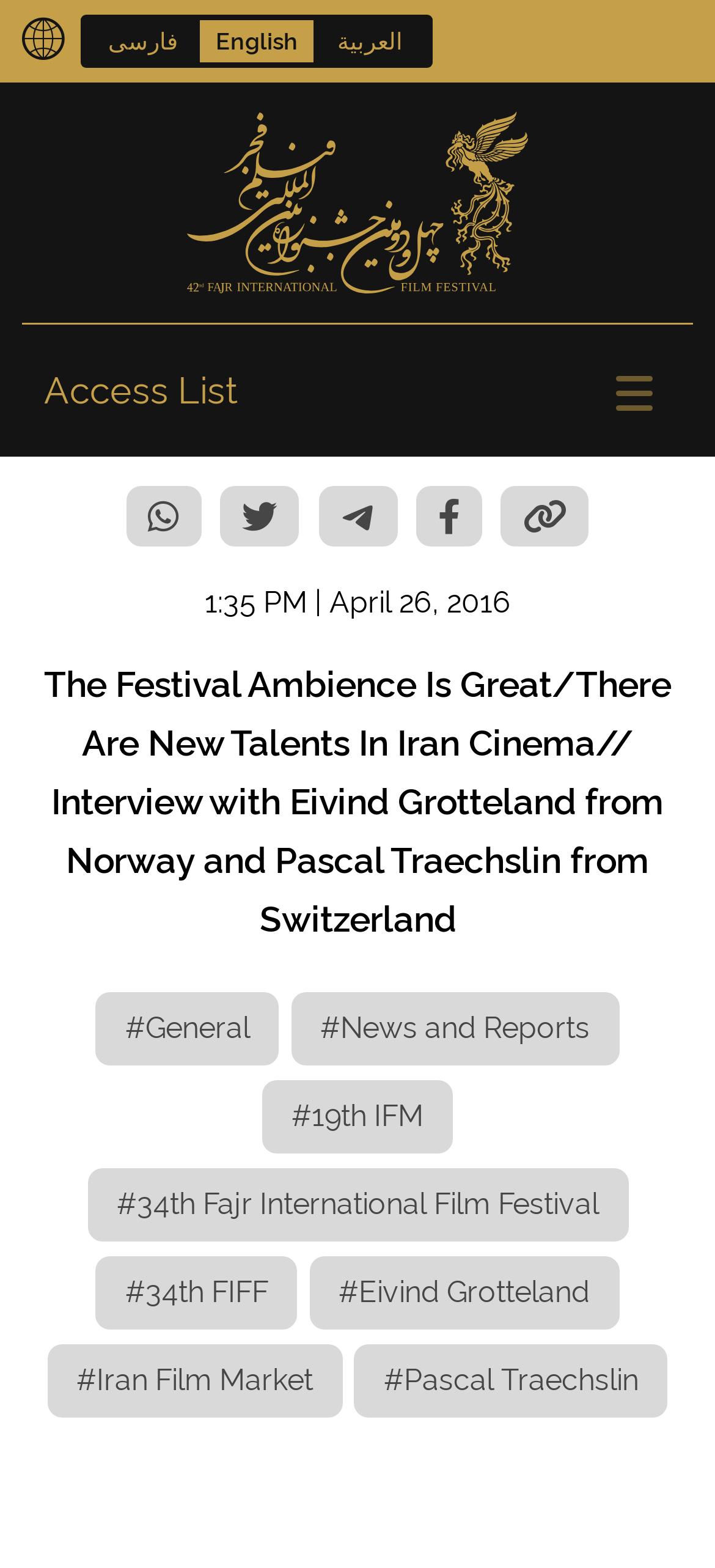Pinpoint the bounding box coordinates of the clickable element needed to complete the instruction: "Read news and reports". The coordinates should be provided as four float numbers between 0 and 1: [left, top, right, bottom].

[0.407, 0.633, 0.866, 0.679]